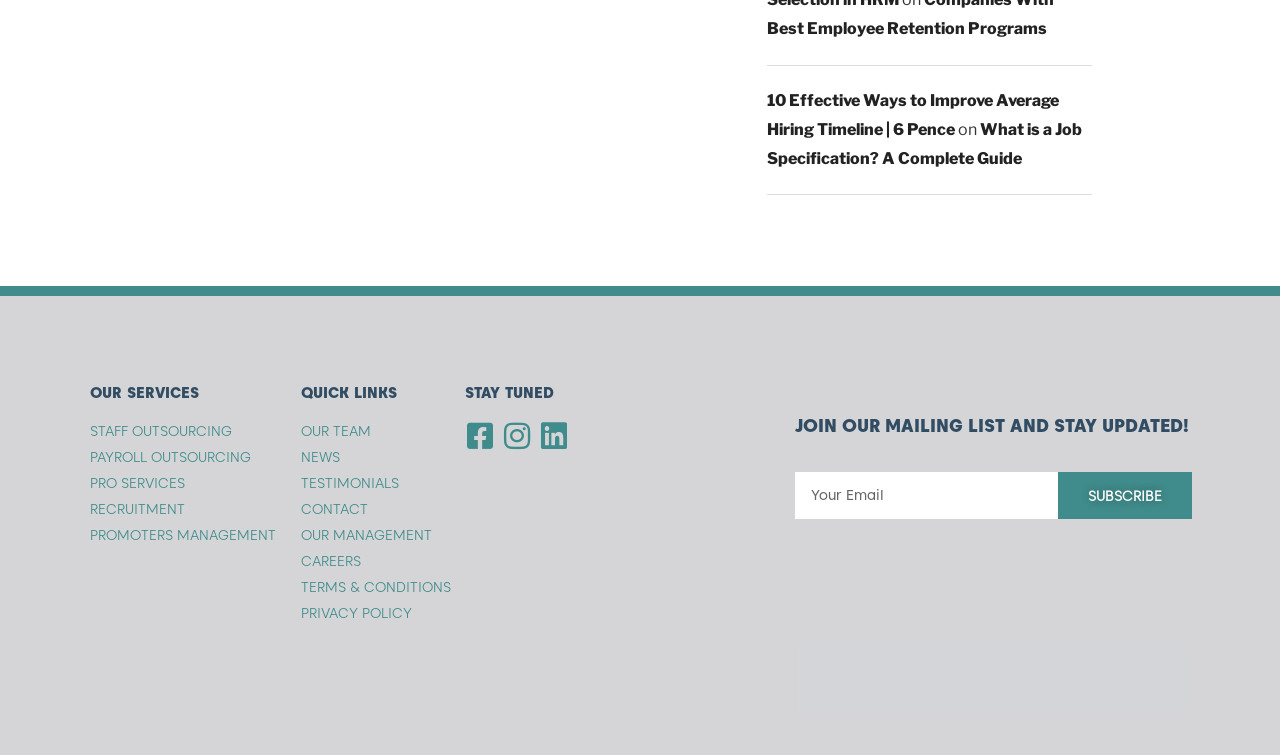Find the bounding box coordinates of the element I should click to carry out the following instruction: "Visit 'STAFF OUTSOURCING' page".

[0.07, 0.558, 0.22, 0.586]